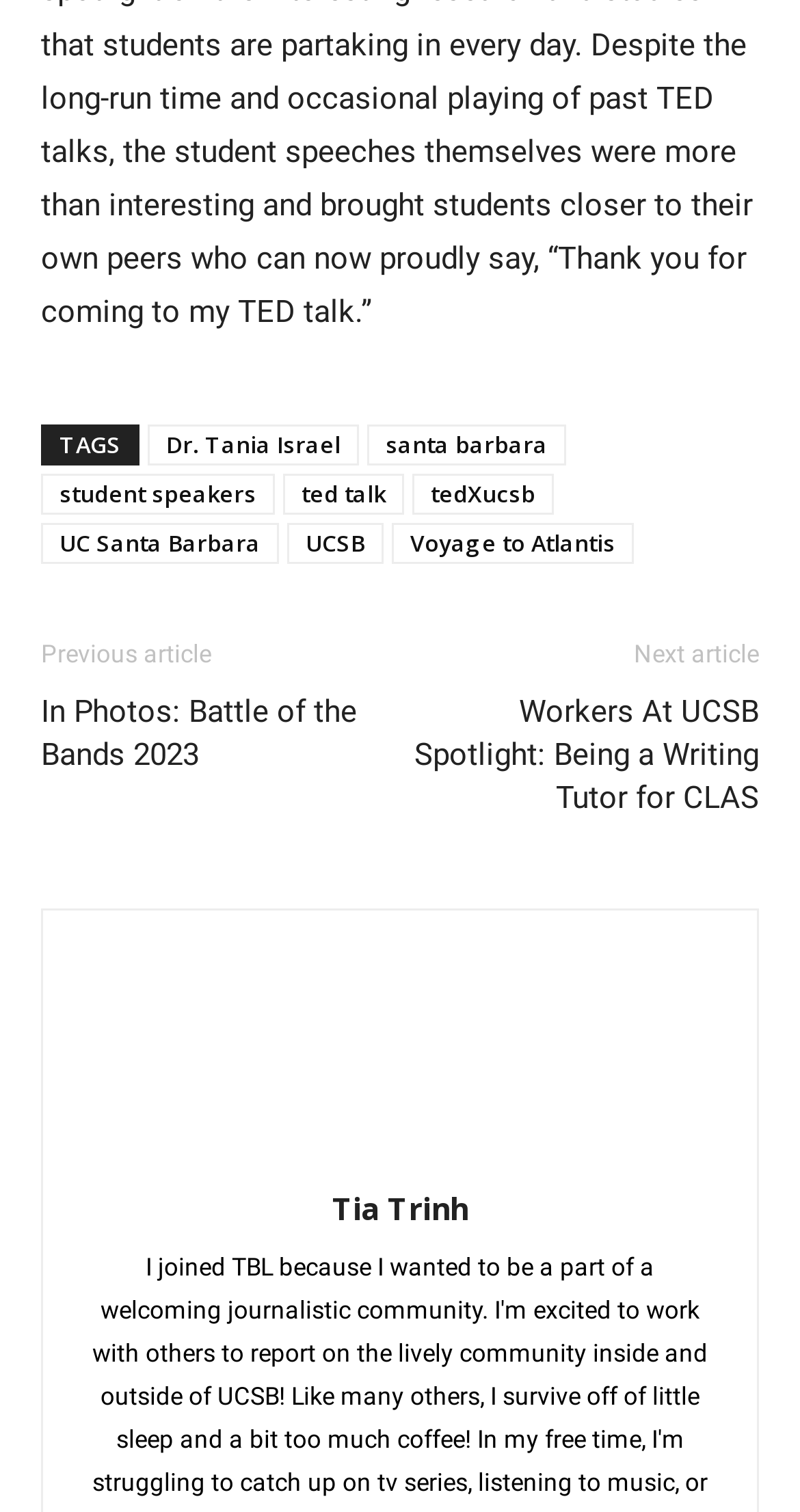Locate the bounding box coordinates of the clickable element to fulfill the following instruction: "visit Dr. Tania Israel's page". Provide the coordinates as four float numbers between 0 and 1 in the format [left, top, right, bottom].

[0.185, 0.281, 0.449, 0.308]